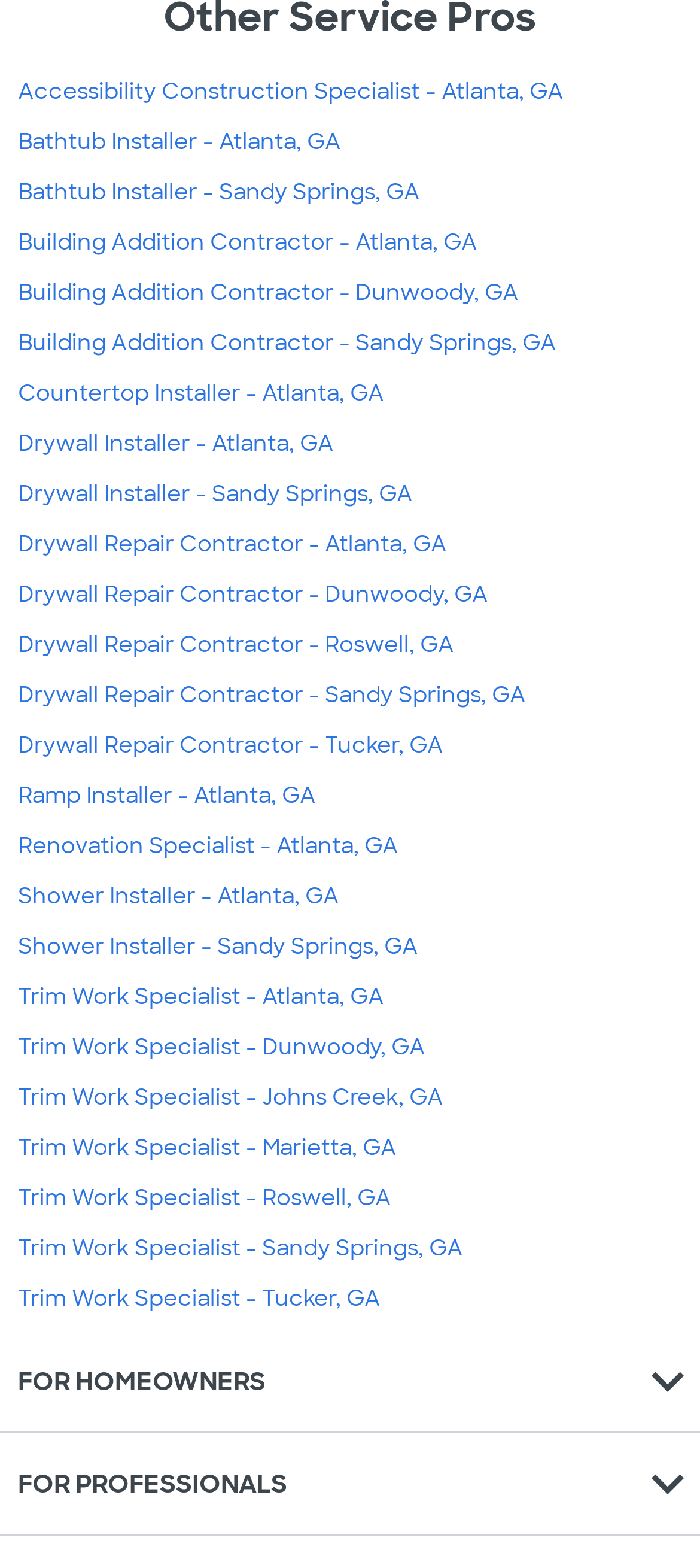Identify the bounding box for the given UI element using the description provided. Coordinates should be in the format (top-left x, top-left y, bottom-right x, bottom-right y) and must be between 0 and 1. Here is the description: Drywall Installer - Atlanta, GA

[0.026, 0.274, 0.477, 0.293]